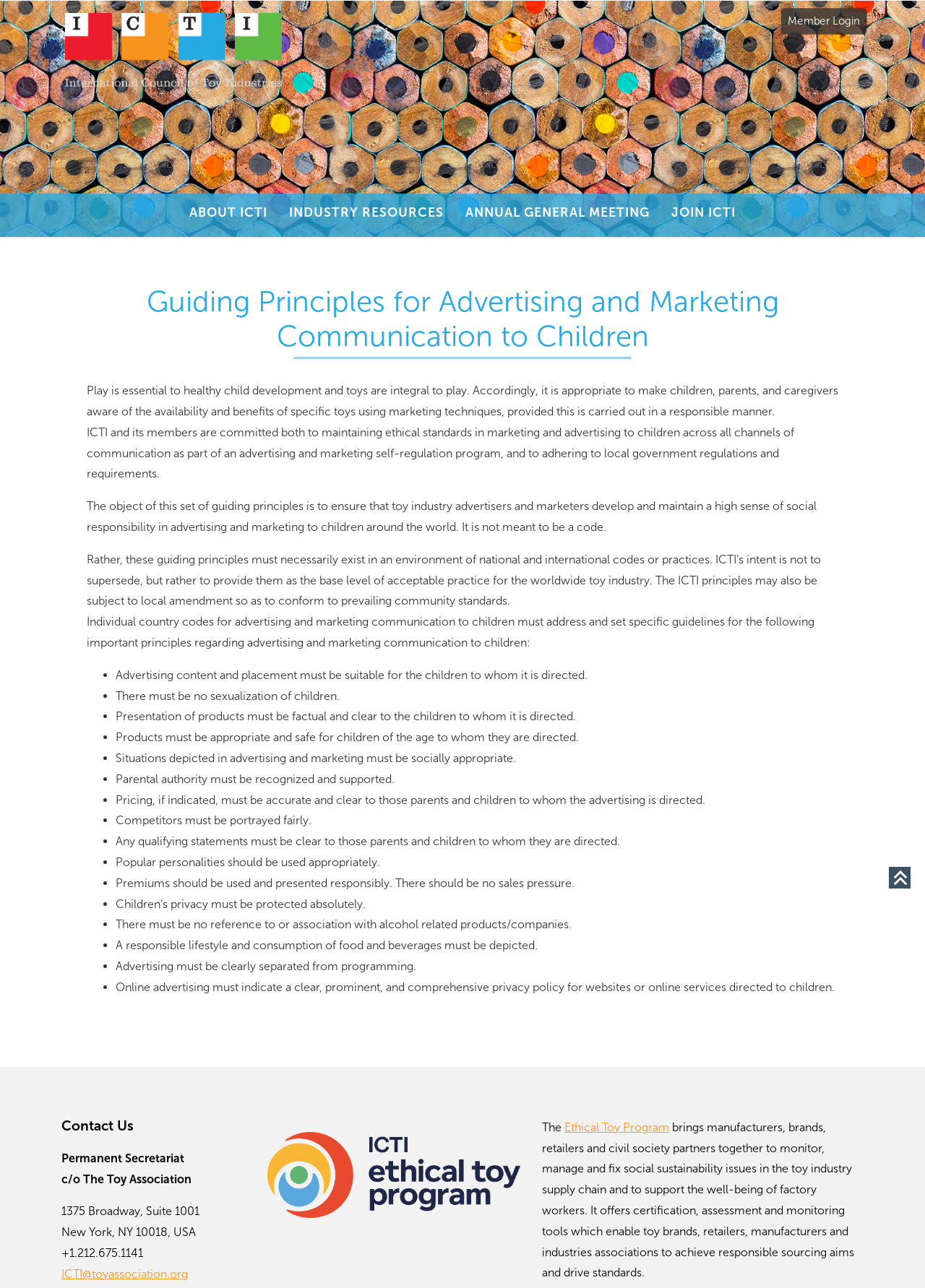Generate an in-depth caption that captures all aspects of the webpage.

The webpage is about the International Council of Toy Industries (ICTI), a not-for-profit membership organization of the worldwide toy, play, games, and youth entertainment industry. 

At the top of the page, there is a header section with five links: 'iMIS', 'Member Login', 'ABOUT ICTI', 'INDUSTRY RESOURCES', and 'ANNUAL GENERAL MEETING', 'JOIN ICTI'. Below the header, there is a main section that takes up most of the page. 

In the main section, there is a heading 'Guiding Principles for Advertising and Marketing Communication to Children' followed by a paragraph of text explaining the importance of responsible marketing to children. This is followed by four more paragraphs of text outlining the guiding principles for advertising and marketing to children, including the need for ethical standards, social responsibility, and adherence to local government regulations.

Below these paragraphs, there is a list of 15 principles for advertising and marketing to children, each marked with a bullet point. These principles include ensuring advertising content is suitable for children, not sexualizing children, and protecting children's privacy.

At the bottom of the page, there is a 'Back to Top' link, followed by a 'Contact Us' section with the address, phone number, and email of the Permanent Secretariat of ICTI. There is also a link to the 'ICTI Ethical Program' and a brief description of the program, which aims to monitor and manage social sustainability issues in the toy industry supply chain.